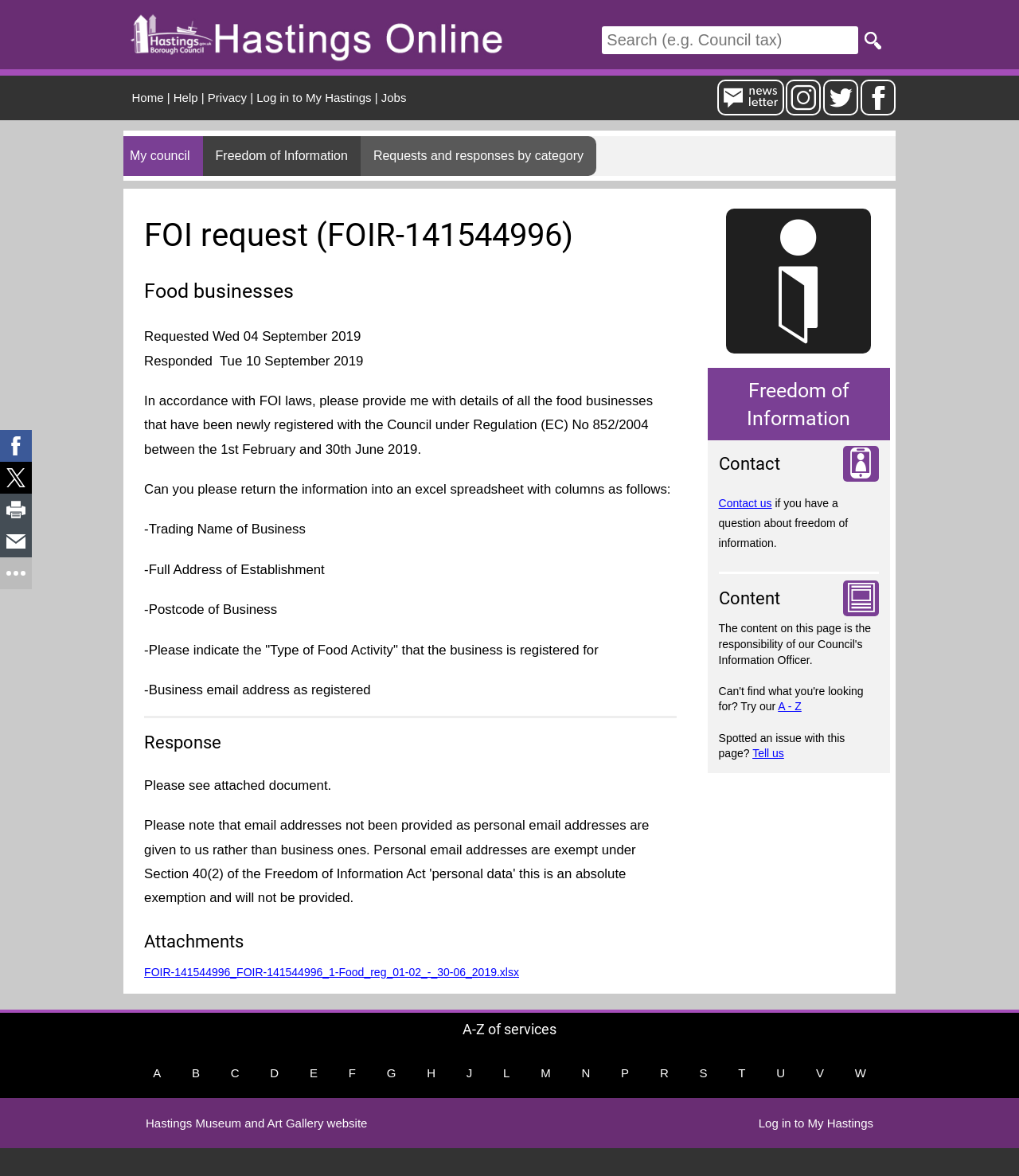Kindly determine the bounding box coordinates for the area that needs to be clicked to execute this instruction: "Contact us".

[0.705, 0.413, 0.757, 0.443]